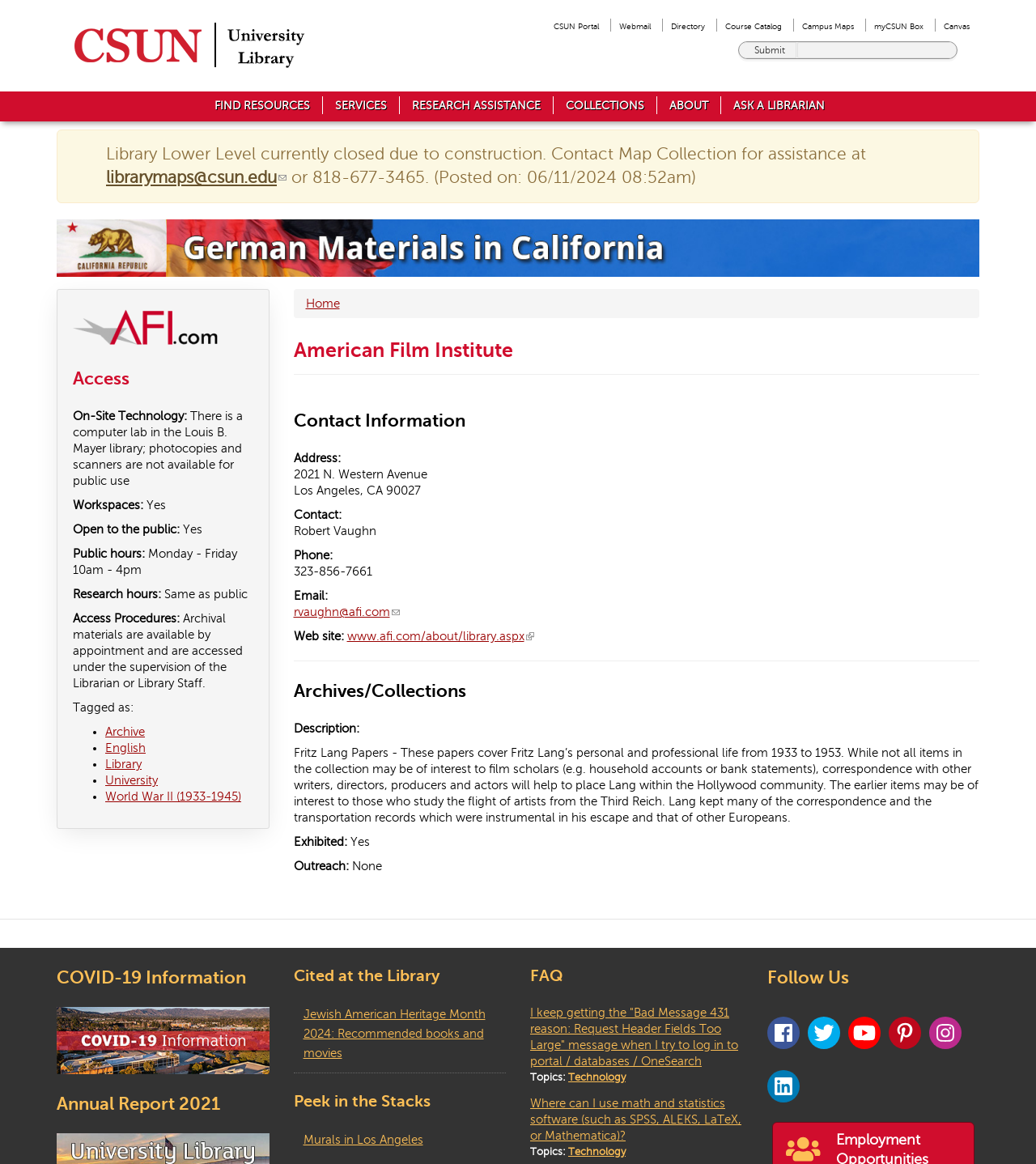Please predict the bounding box coordinates of the element's region where a click is necessary to complete the following instruction: "View German Materials in California Banner". The coordinates should be represented by four float numbers between 0 and 1, i.e., [left, top, right, bottom].

[0.055, 0.188, 0.945, 0.238]